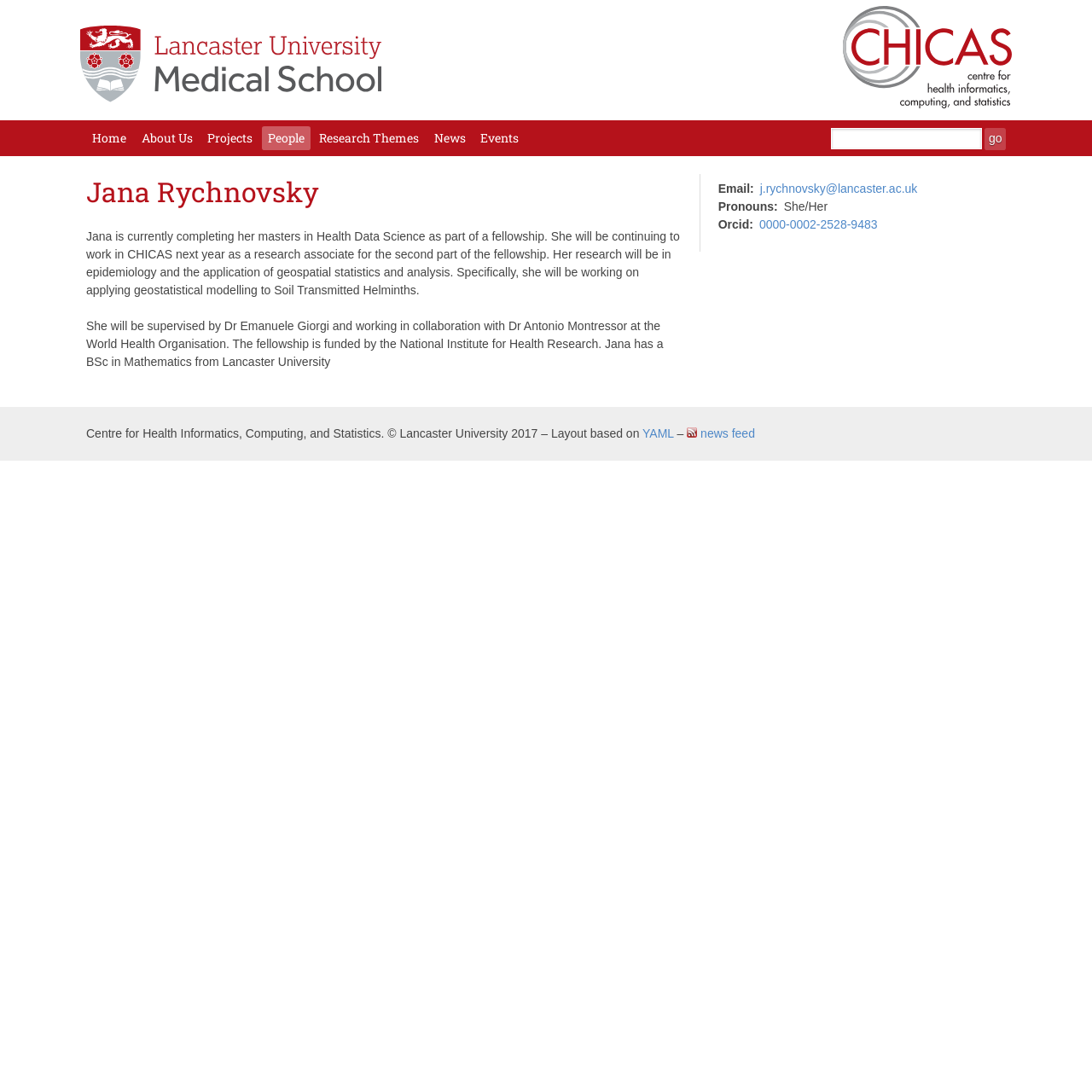Please provide a one-word or short phrase answer to the question:
What is the name of the university where Jana Rychnovsky got her BSc in Mathematics?

Lancaster University